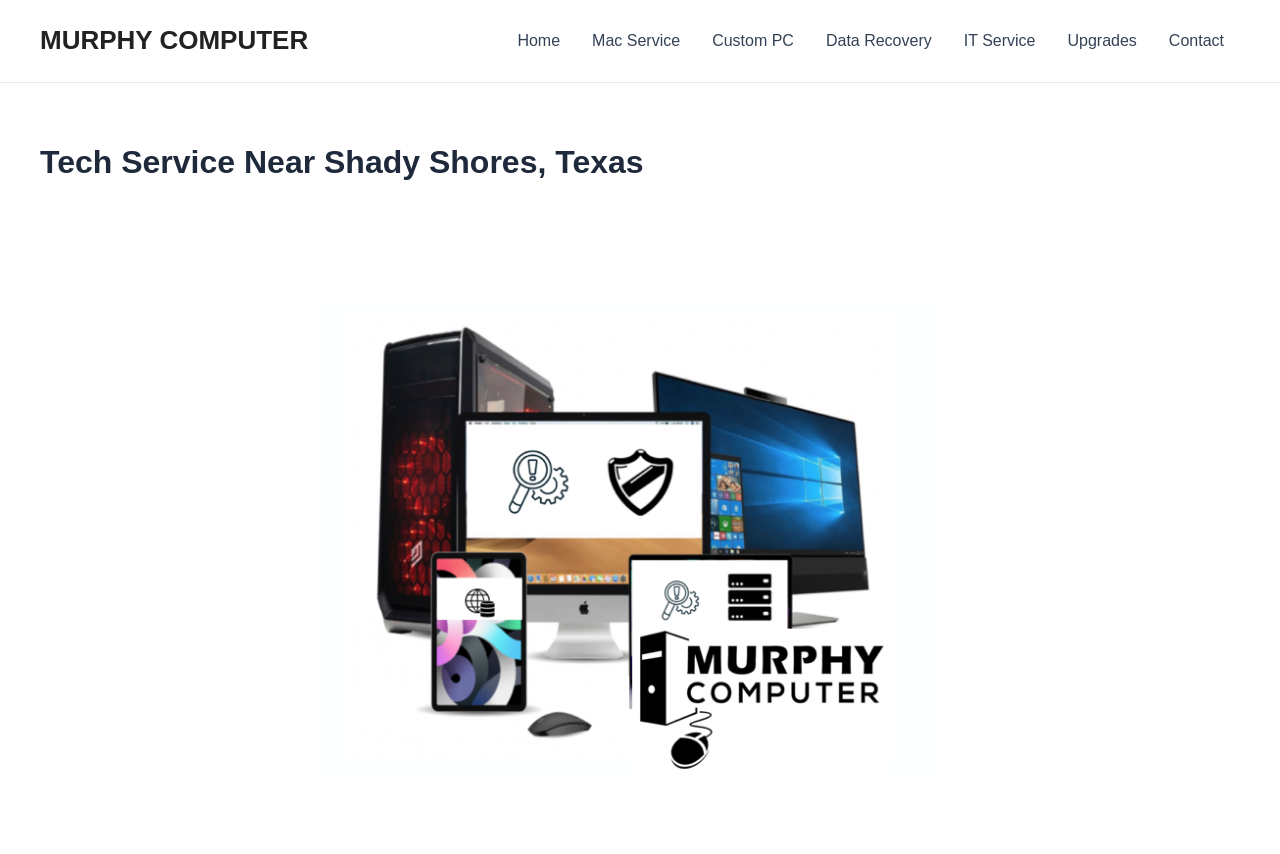Answer the question below in one word or phrase:
How many navigation links are there?

8